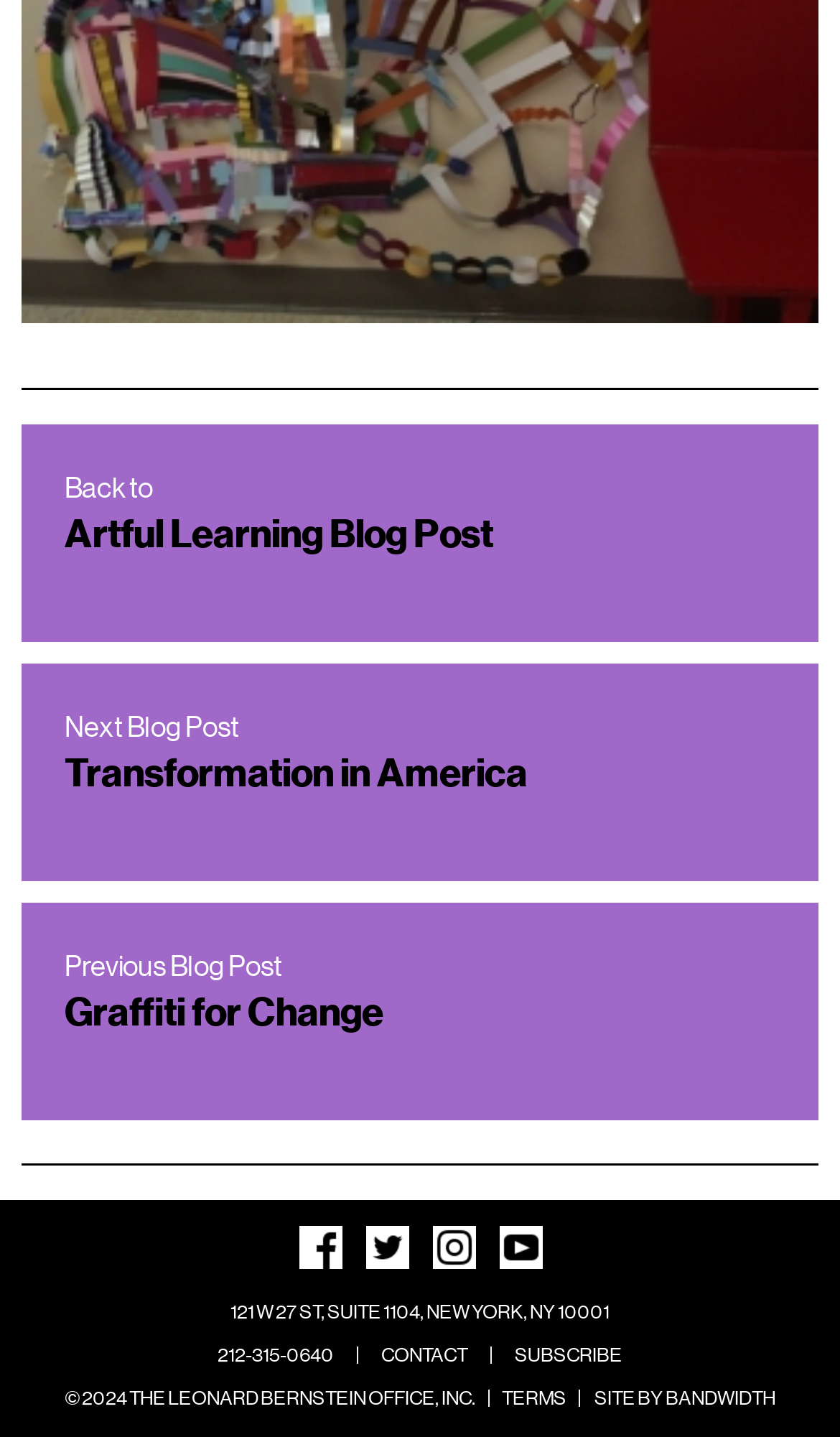Select the bounding box coordinates of the element I need to click to carry out the following instruction: "Follow Leonard Bernstein on Facebook".

[0.355, 0.853, 0.406, 0.883]